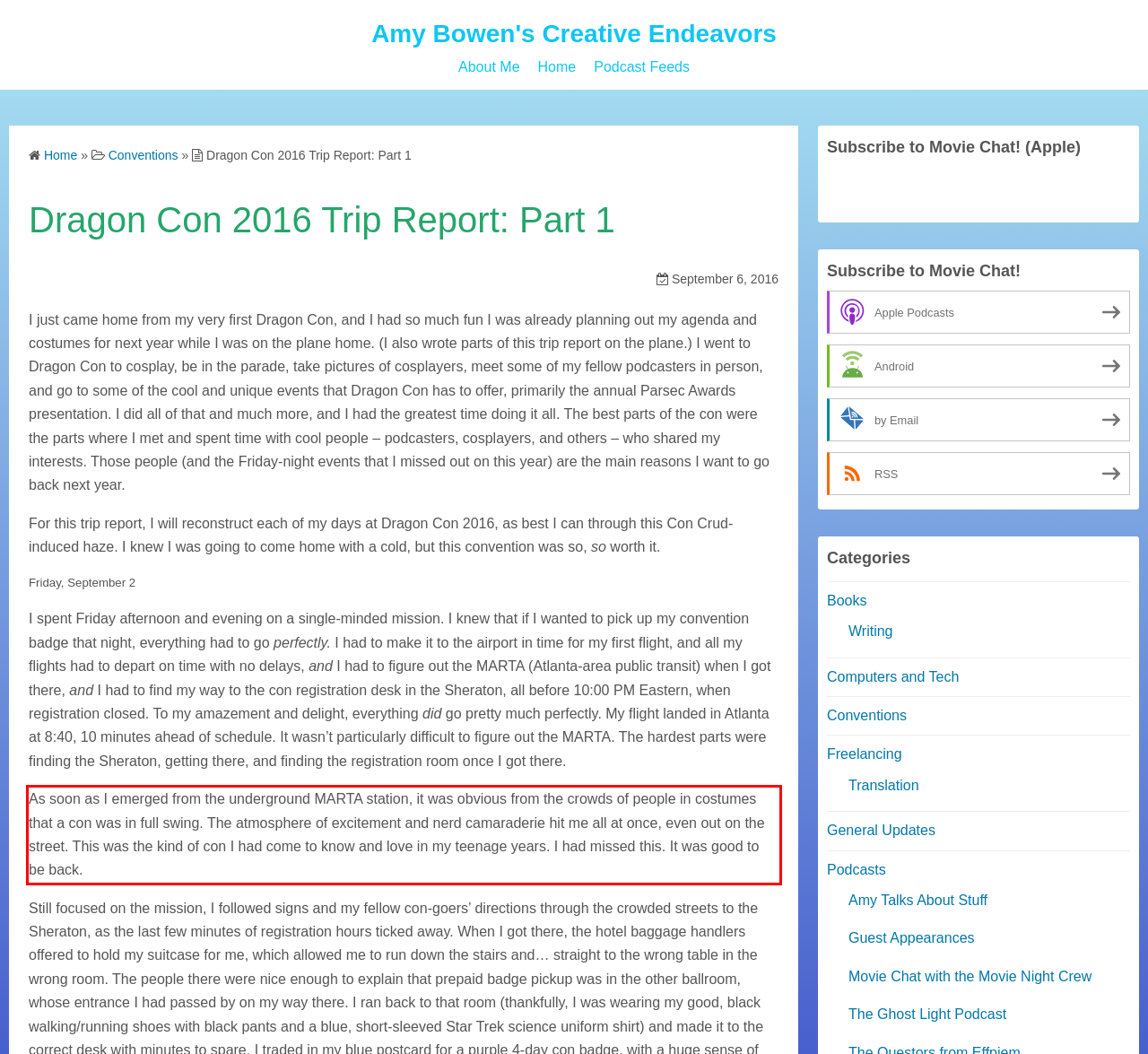Analyze the webpage screenshot and use OCR to recognize the text content in the red bounding box.

As soon as I emerged from the underground MARTA station, it was obvious from the crowds of people in costumes that a con was in full swing. The atmosphere of excitement and nerd camaraderie hit me all at once, even out on the street. This was the kind of con I had come to know and love in my teenage years. I had missed this. It was good to be back.